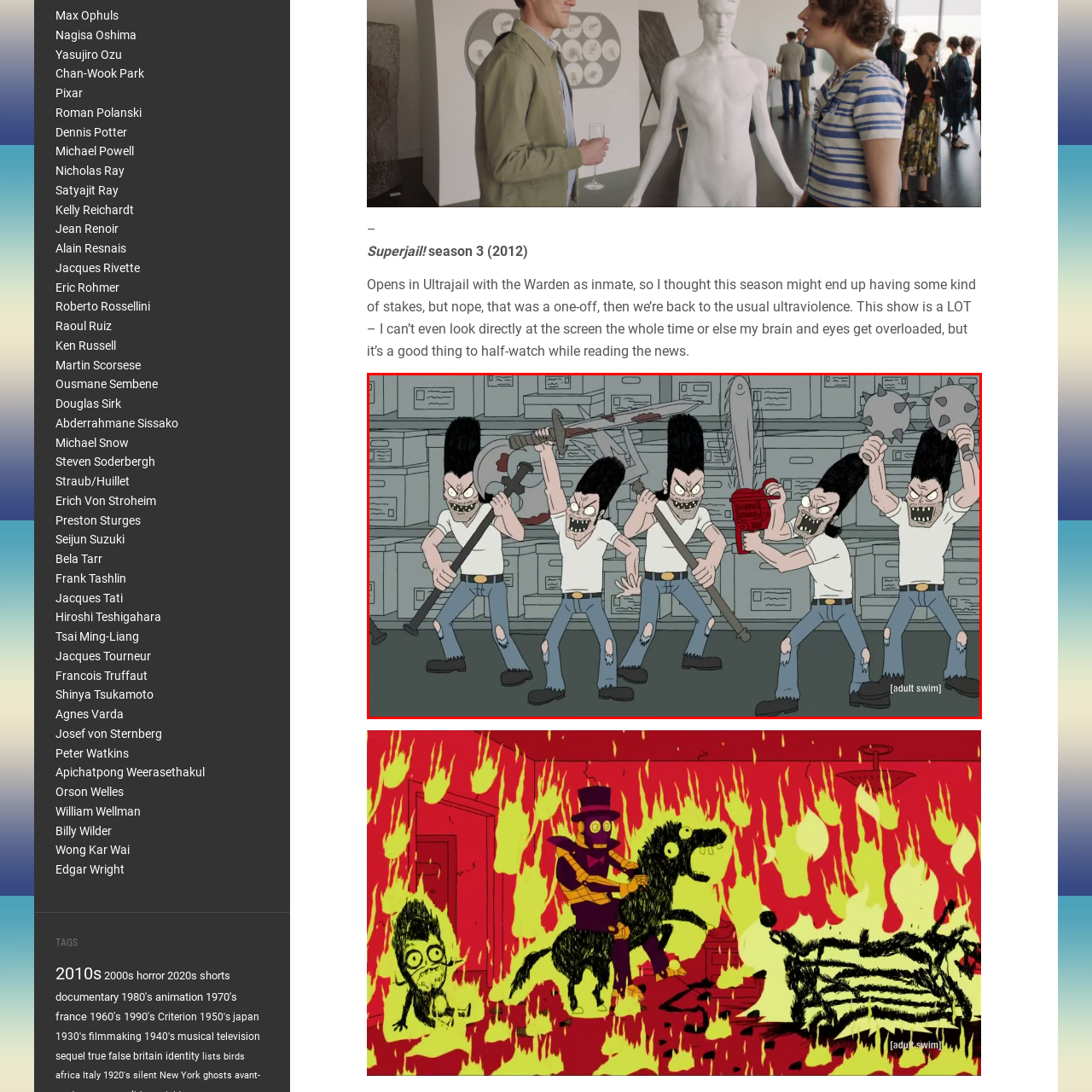What type of tone does the illustration have?
Analyze the image within the red frame and provide a concise answer using only one word or a short phrase.

Humorous yet dark